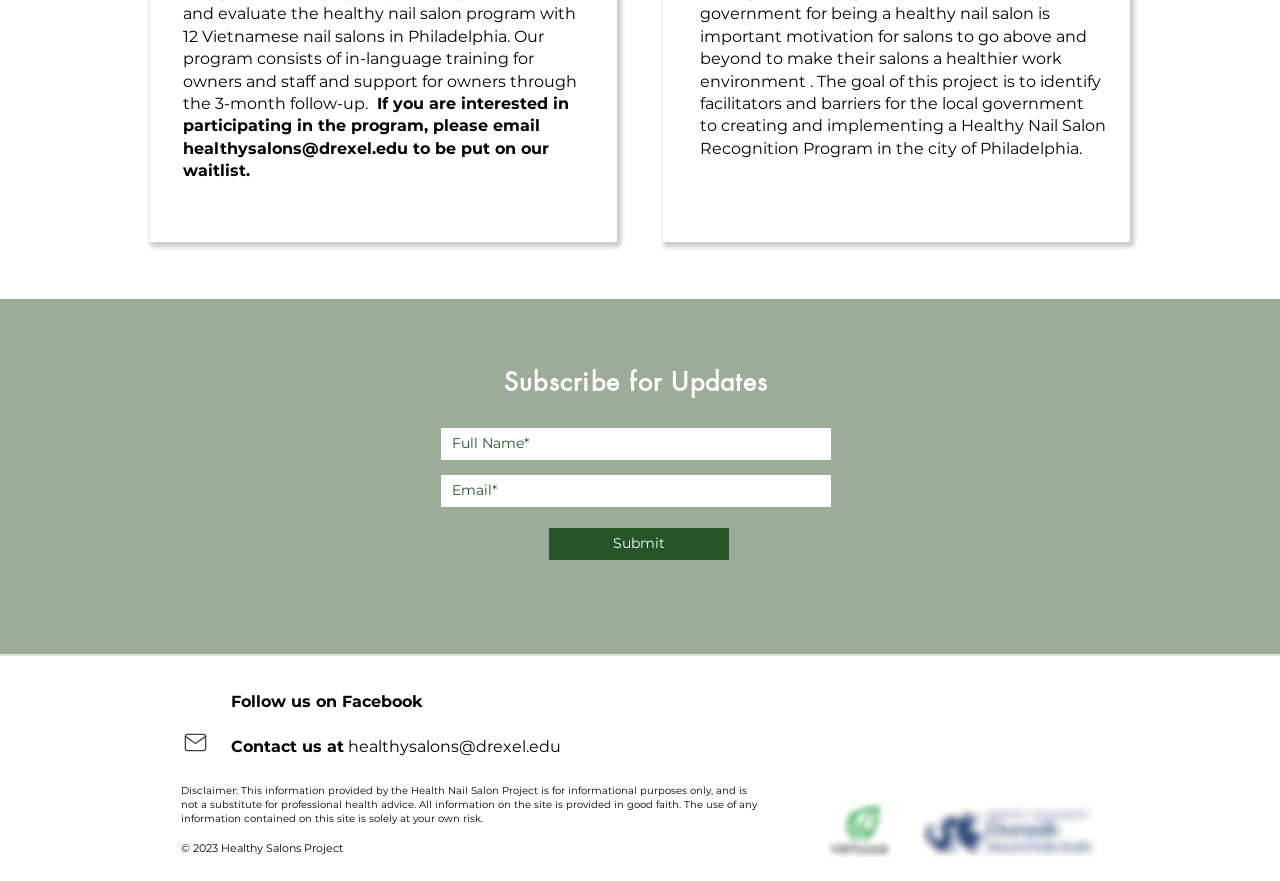Please provide a comprehensive answer to the question below using the information from the image: What is the email address to contact for the program?

I found the email address in the text 'If you are interested in participating in the program, please email healthysalons@drexel.edu to be put on our waitlist.'.